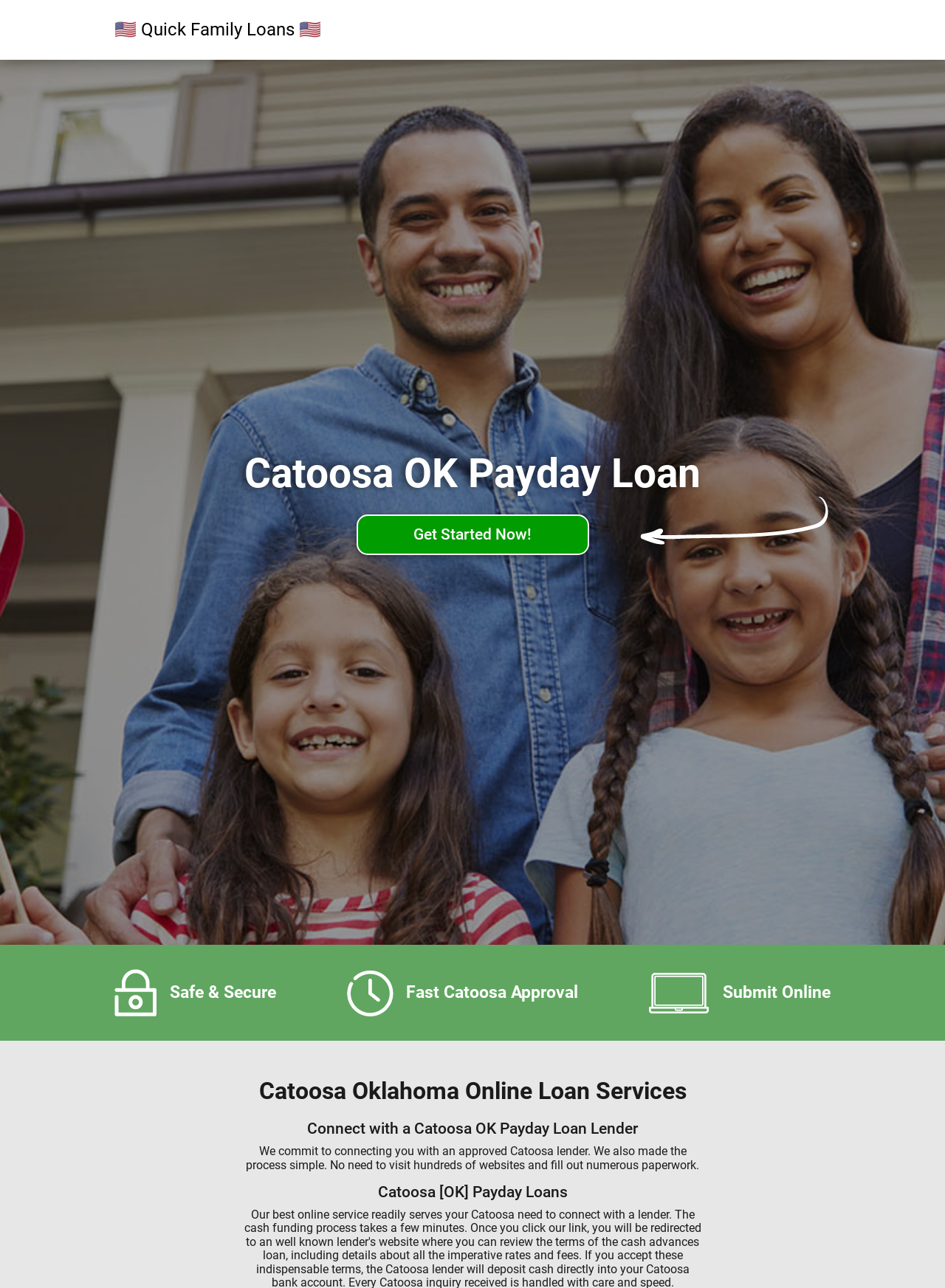Convey a detailed summary of the webpage, mentioning all key elements.

The webpage is about payday loans in Catoosa, Oklahoma. At the top, there is a link to "Quick Family Loans" with an American flag icon. Below it, a heading reads "Catoosa OK Payday Loan". 

To the right of the heading, a prominent call-to-action link "Get Started Now!" is displayed. 

Further down, three short phrases are arranged horizontally: "Safe & Secure", "Fast Catoosa Approval", and "Submit Online". 

Below these phrases, there are three headings: "Catoosa Oklahoma Online Loan Services", "Connect with a Catoosa OK Payday Loan Lender", and "Catoosa [OK] Payday Loans". 

Following these headings, a paragraph of text explains the service, stating that it connects users with approved lenders and simplifies the process. 

Another paragraph continues, describing the quick cash funding process, and includes a link to "click our link" at the end.